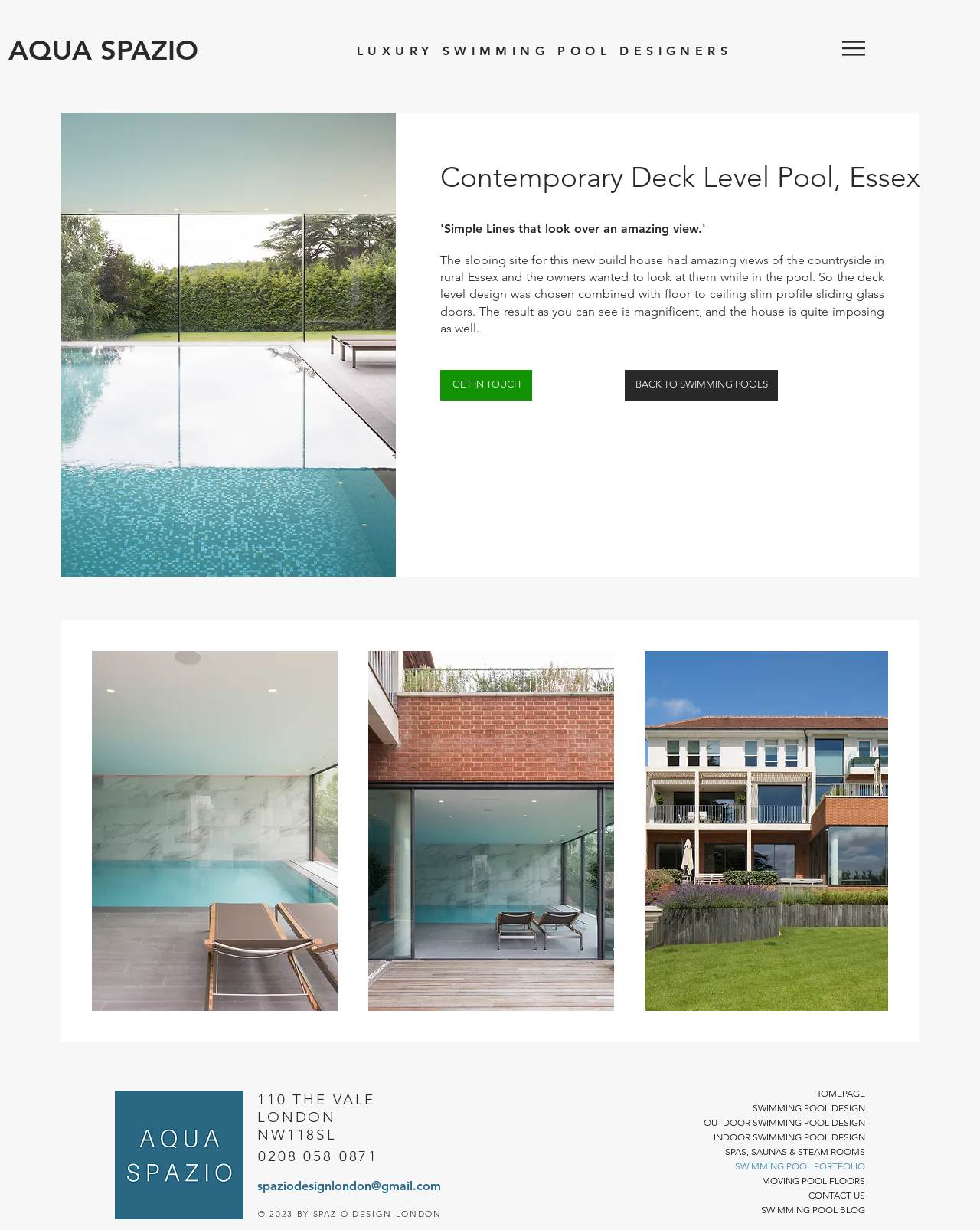What is the type of design shown on the webpage?
Refer to the image and answer the question using a single word or phrase.

Contemporary Deck Level Pool